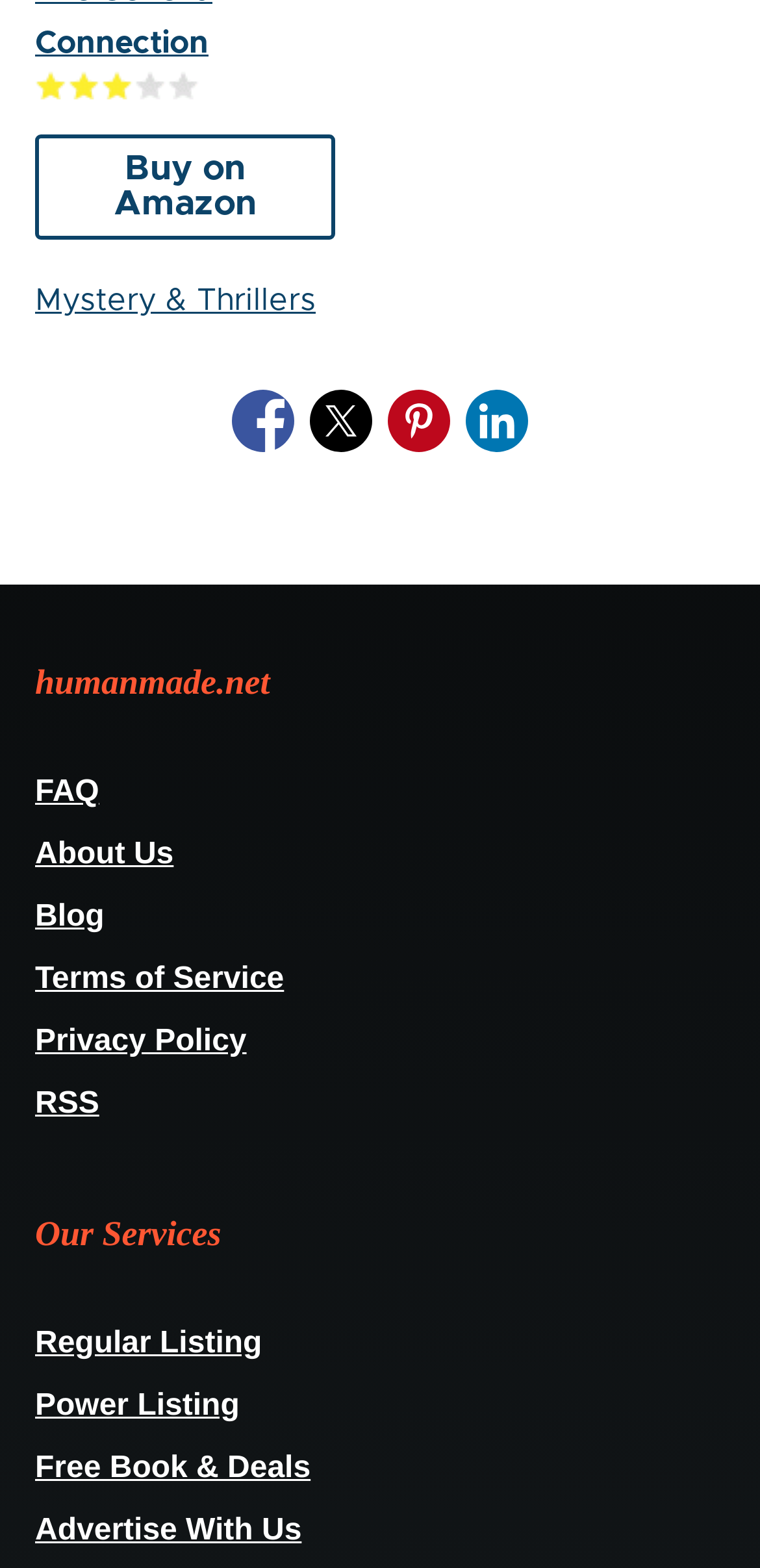Specify the bounding box coordinates (top-left x, top-left y, bottom-right x, bottom-right y) of the UI element in the screenshot that matches this description: Buy on Amazon

[0.046, 0.085, 0.441, 0.152]